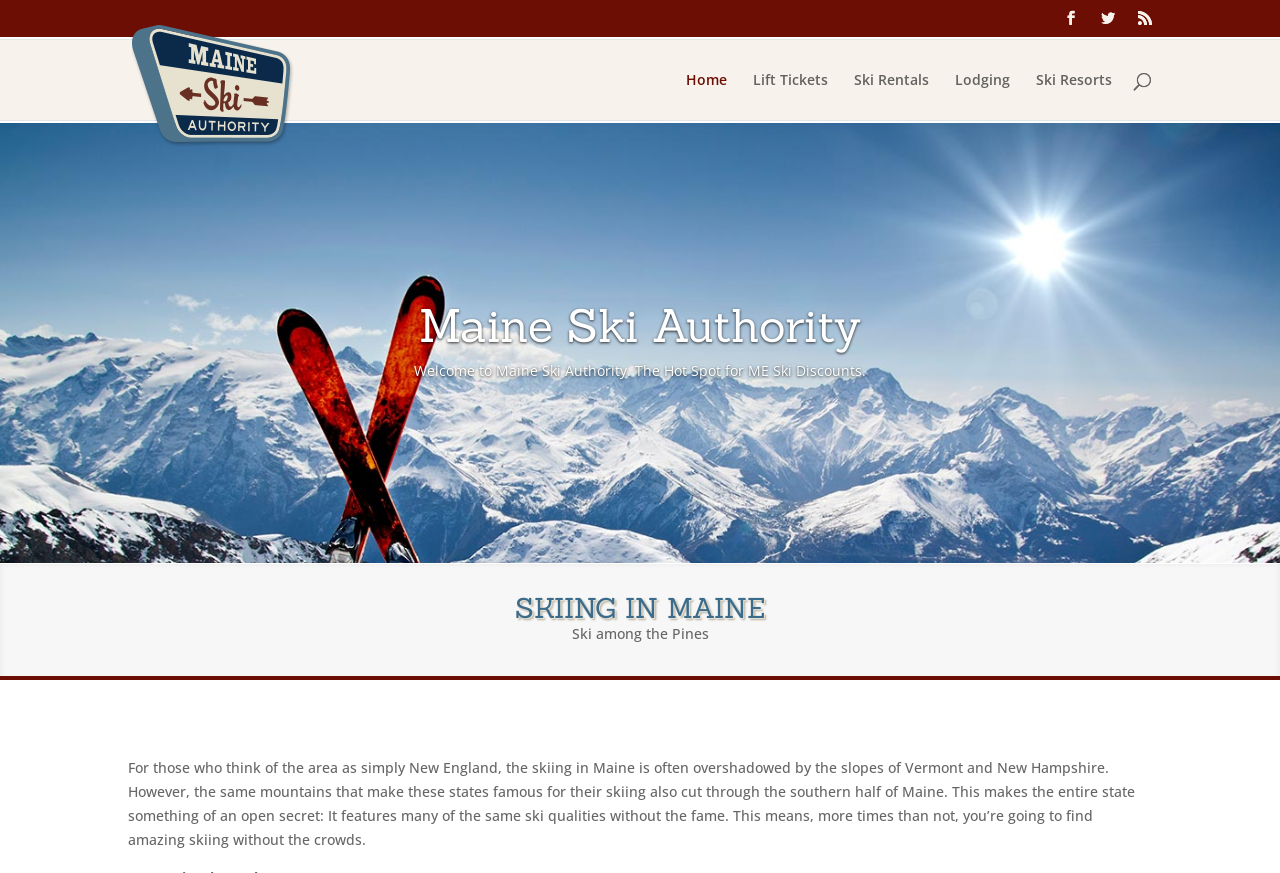Please locate the bounding box coordinates of the element that should be clicked to complete the given instruction: "Click the Home link".

[0.536, 0.083, 0.568, 0.137]